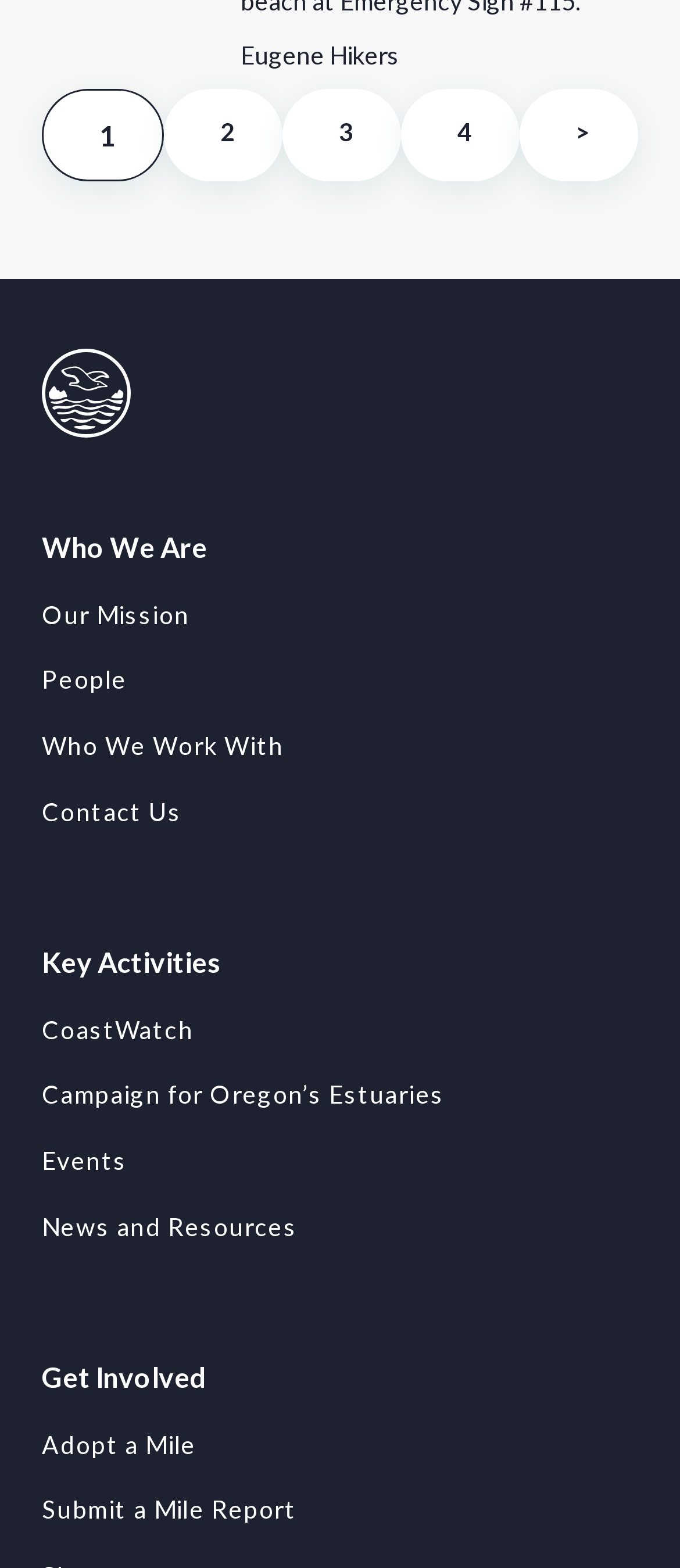How many sections are there on the webpage?
Based on the image, answer the question in a detailed manner.

I analyzed the webpage structure and found three main sections: 'Who We Are', 'Key Activities', and 'Get Involved'. These sections are separated by clear headings and contain different types of content.